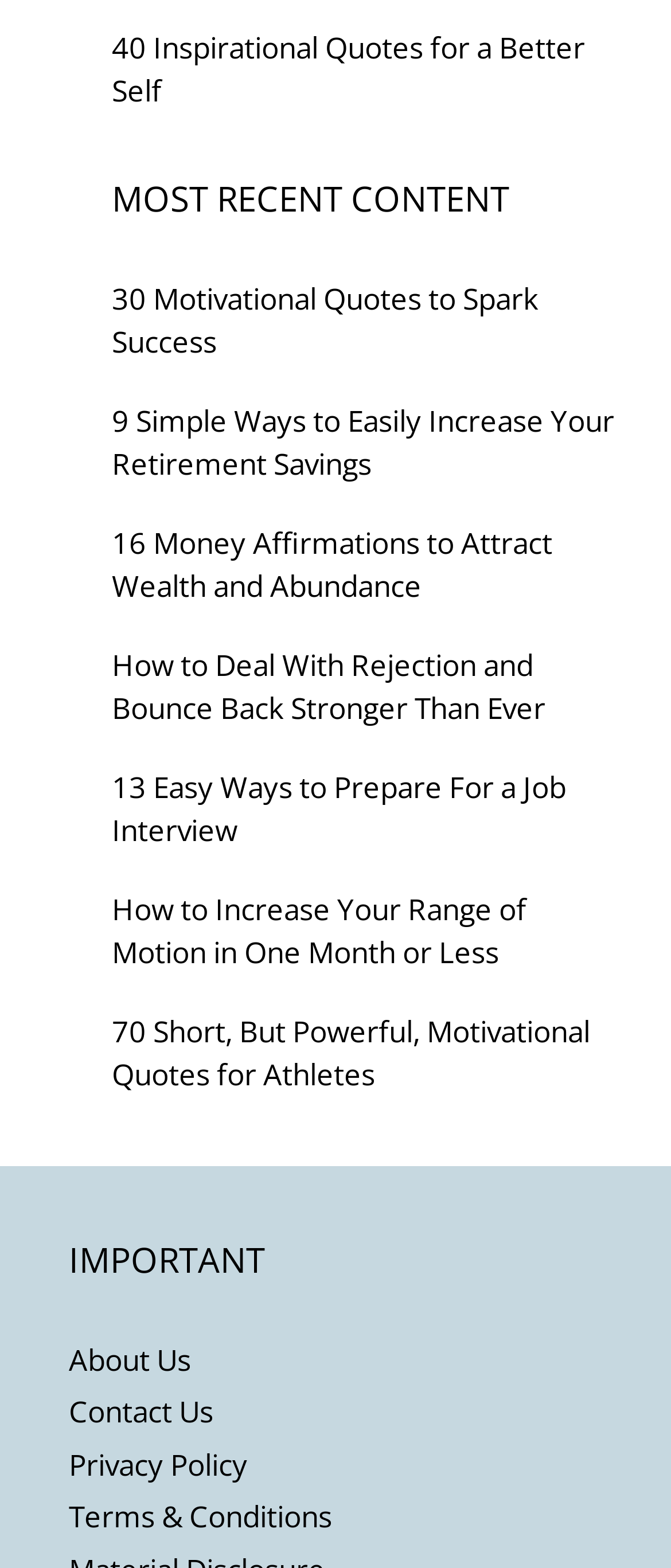Extract the bounding box coordinates for the described element: "Terms & Conditions". The coordinates should be represented as four float numbers between 0 and 1: [left, top, right, bottom].

[0.103, 0.955, 0.495, 0.98]